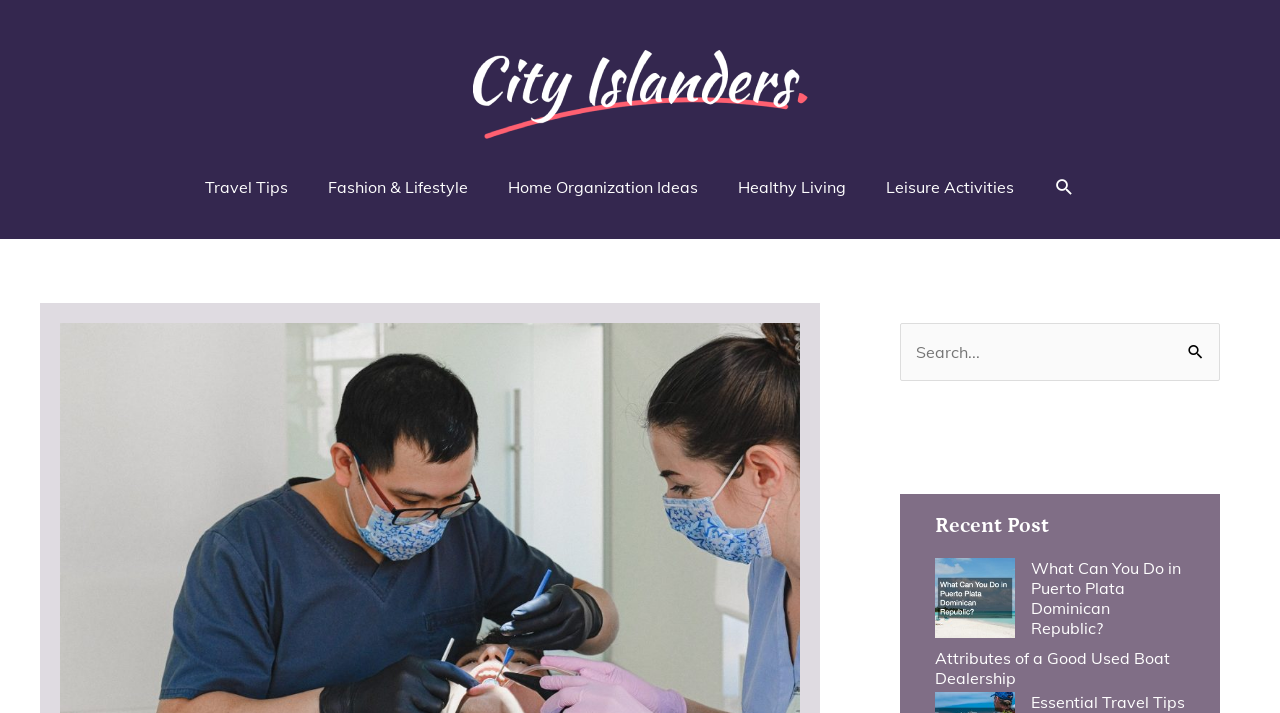Please analyze the image and give a detailed answer to the question:
What is the title of the recent post section?

The recent post section is located at the middle of the webpage, and it has a heading 'Recent Post' with two links to recent posts: 'What Can You Do in Puerto Plata Dominican Republic?' and 'Attributes of a Good Used Boat Dealership'.